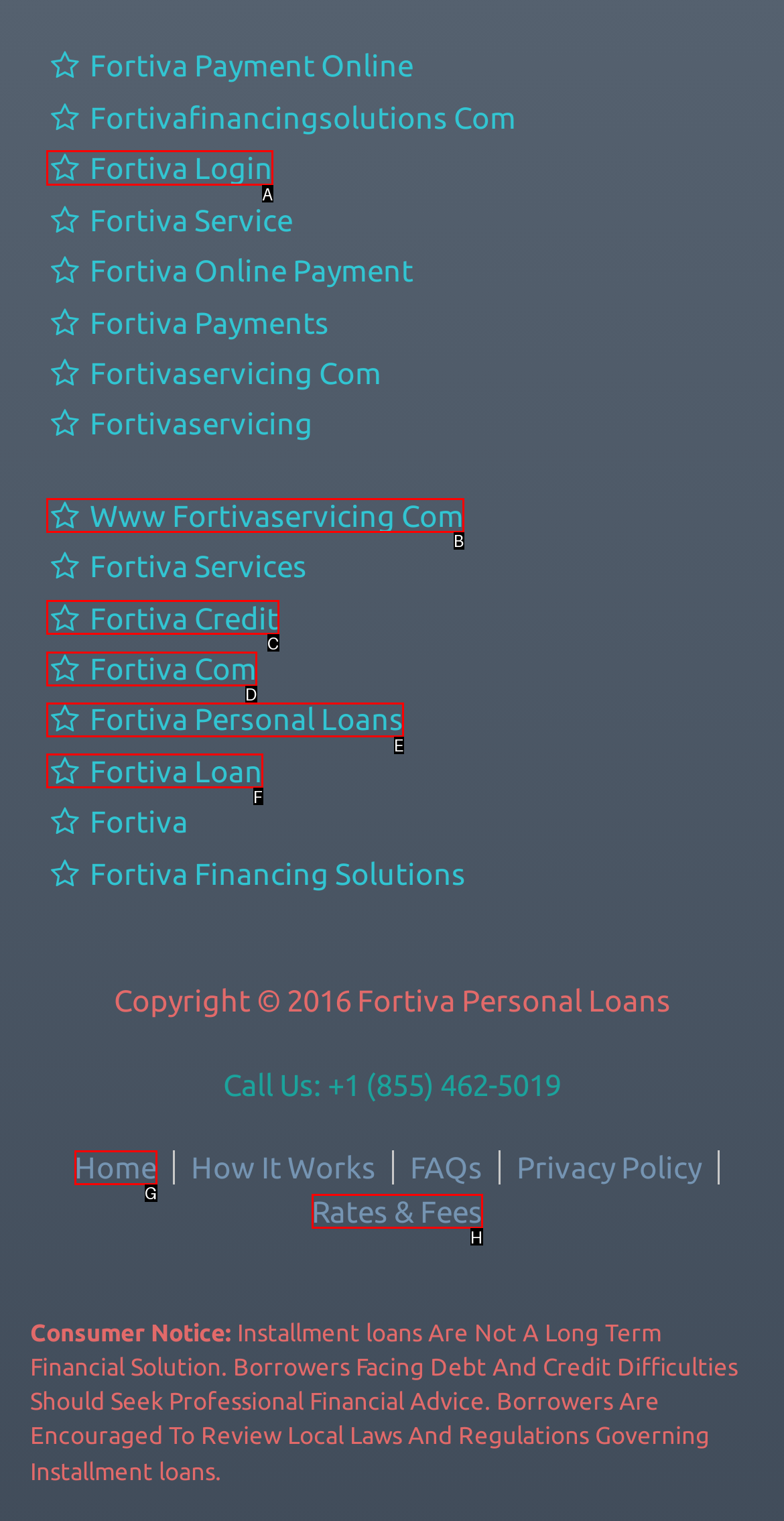For the task: Go to Fortiva Login, specify the letter of the option that should be clicked. Answer with the letter only.

A